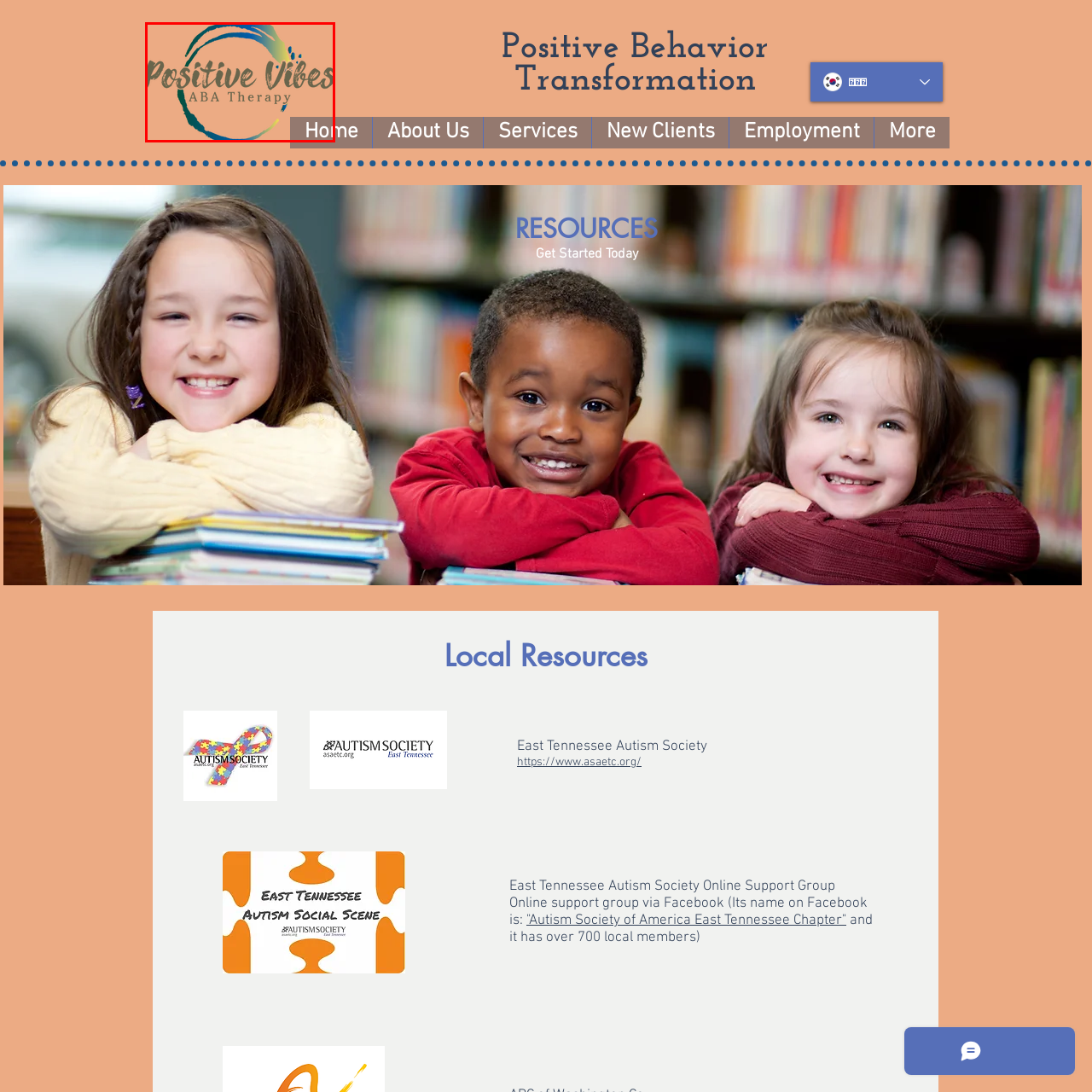What is the purpose of the logo?
Please focus on the image surrounded by the red bounding box and provide a one-word or phrase answer based on the image.

Promoting positive behavioral transformation